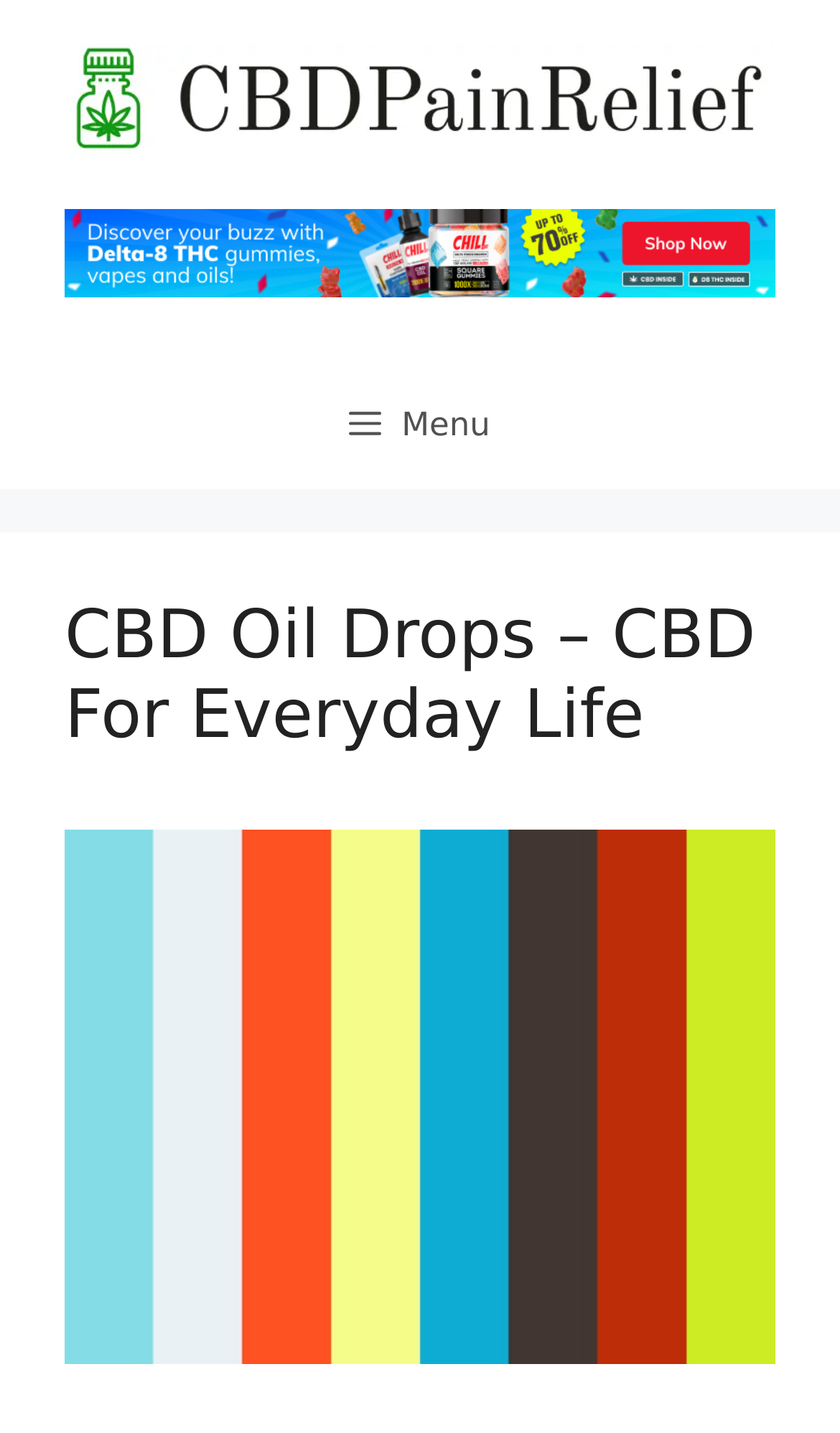Give a concise answer using one word or a phrase to the following question:
How many levels of navigation are there on this website?

2